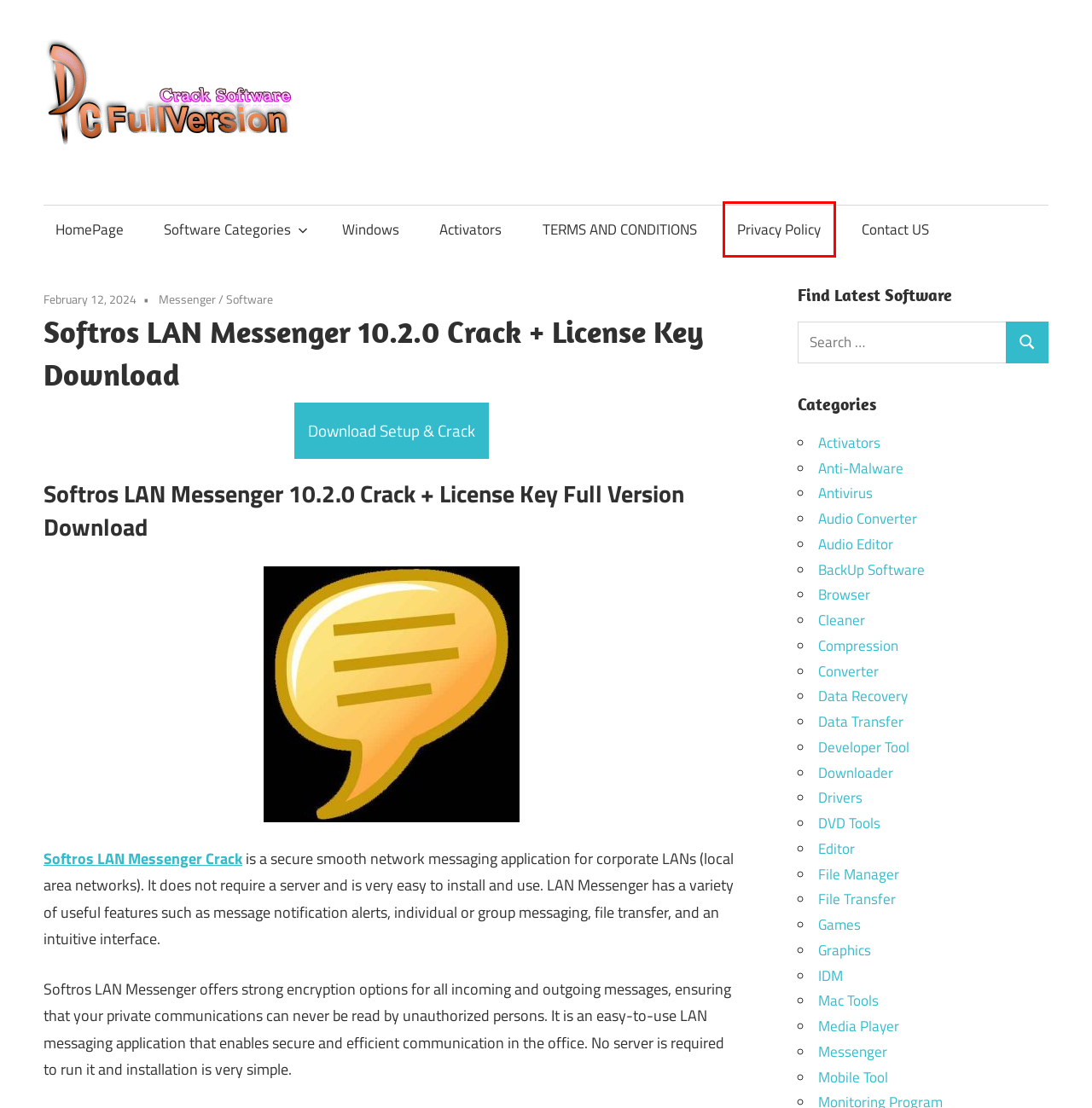You have a screenshot of a webpage with a red bounding box around an element. Identify the webpage description that best fits the new page that appears after clicking the selected element in the red bounding box. Here are the candidates:
A. page%%
B. TERMS AND CONDITIONS
C. Privacy Policy
D. Full Version Pc Softwares Free Download
E. Contact US
F. Download Softros LAN Messenger rar
G. AddToAny - Share
H. Stellar Repair for Photo 8.7.3 Crack + Activation Key Download

C